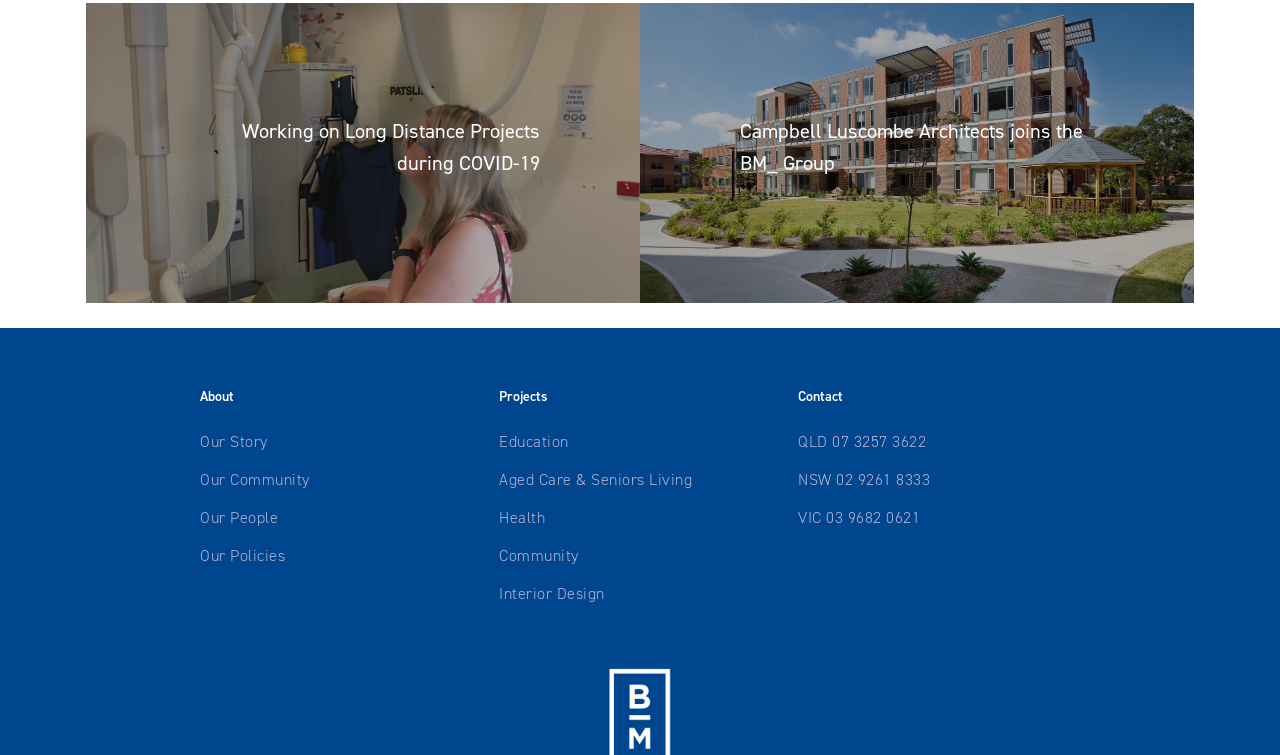What is the state for the phone number 07 3257 3622?
Using the image, elaborate on the answer with as much detail as possible.

I looked at the 'Contact' section and found the phone number 07 3257 3622, which corresponds to the state QLD.